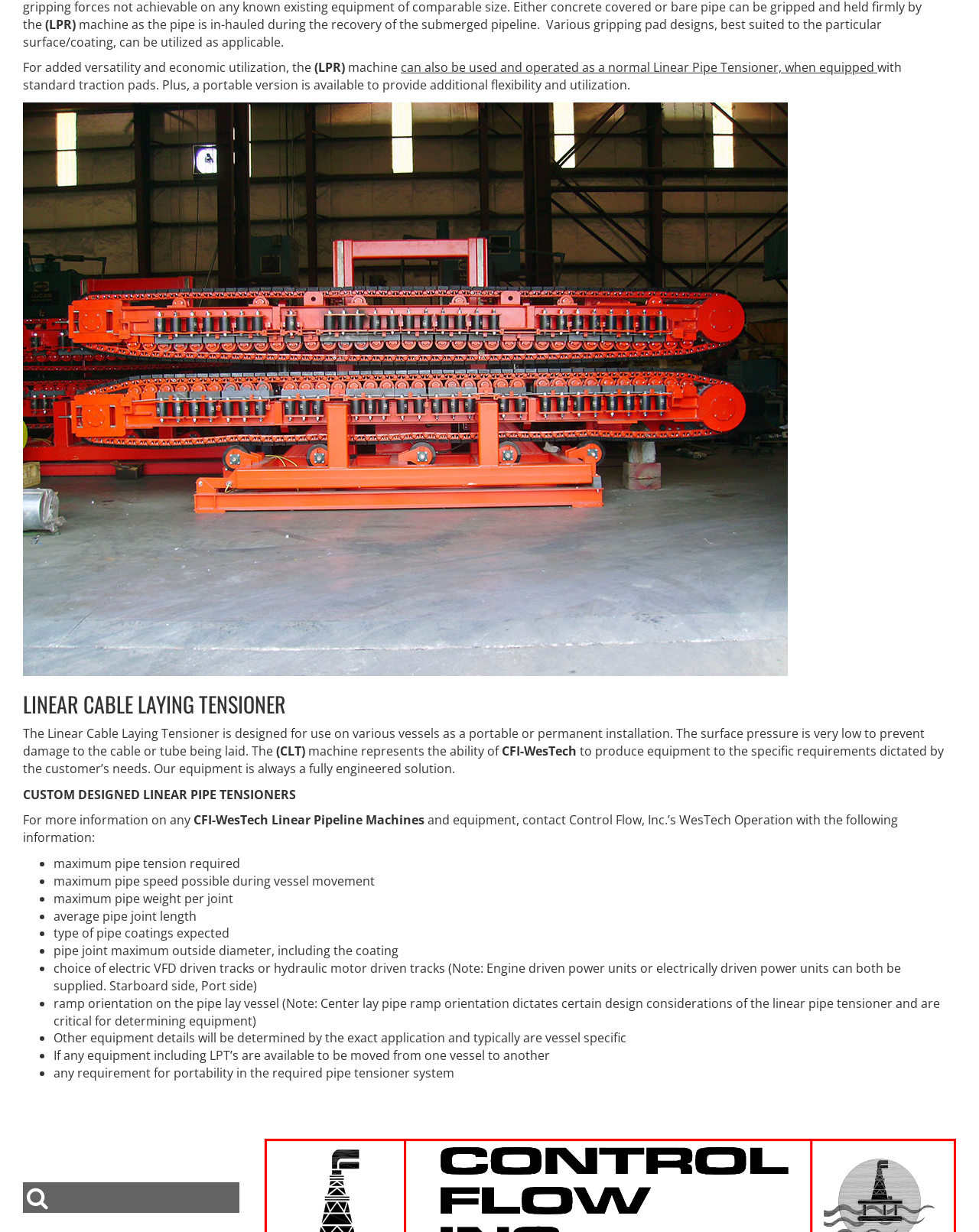Based on the image, please respond to the question with as much detail as possible:
What information is required to determine the equipment's design considerations?

The text lists several factors that are required to determine the equipment's design considerations, including the maximum pipe tension required, maximum pipe speed possible during vessel movement, and others. These factors are important in designing the equipment to meet the specific needs of the customer.